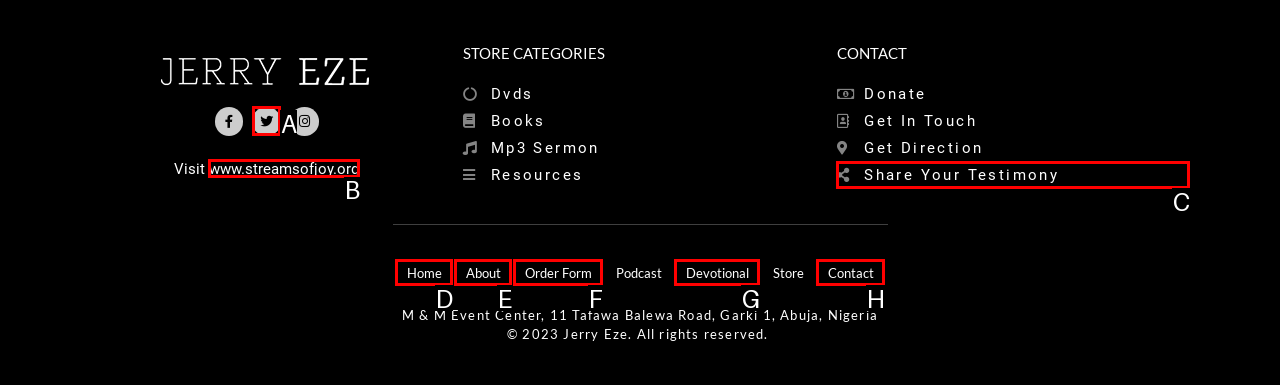Tell me the letter of the UI element to click in order to accomplish the following task: Click the 'HOME' link
Answer with the letter of the chosen option from the given choices directly.

None